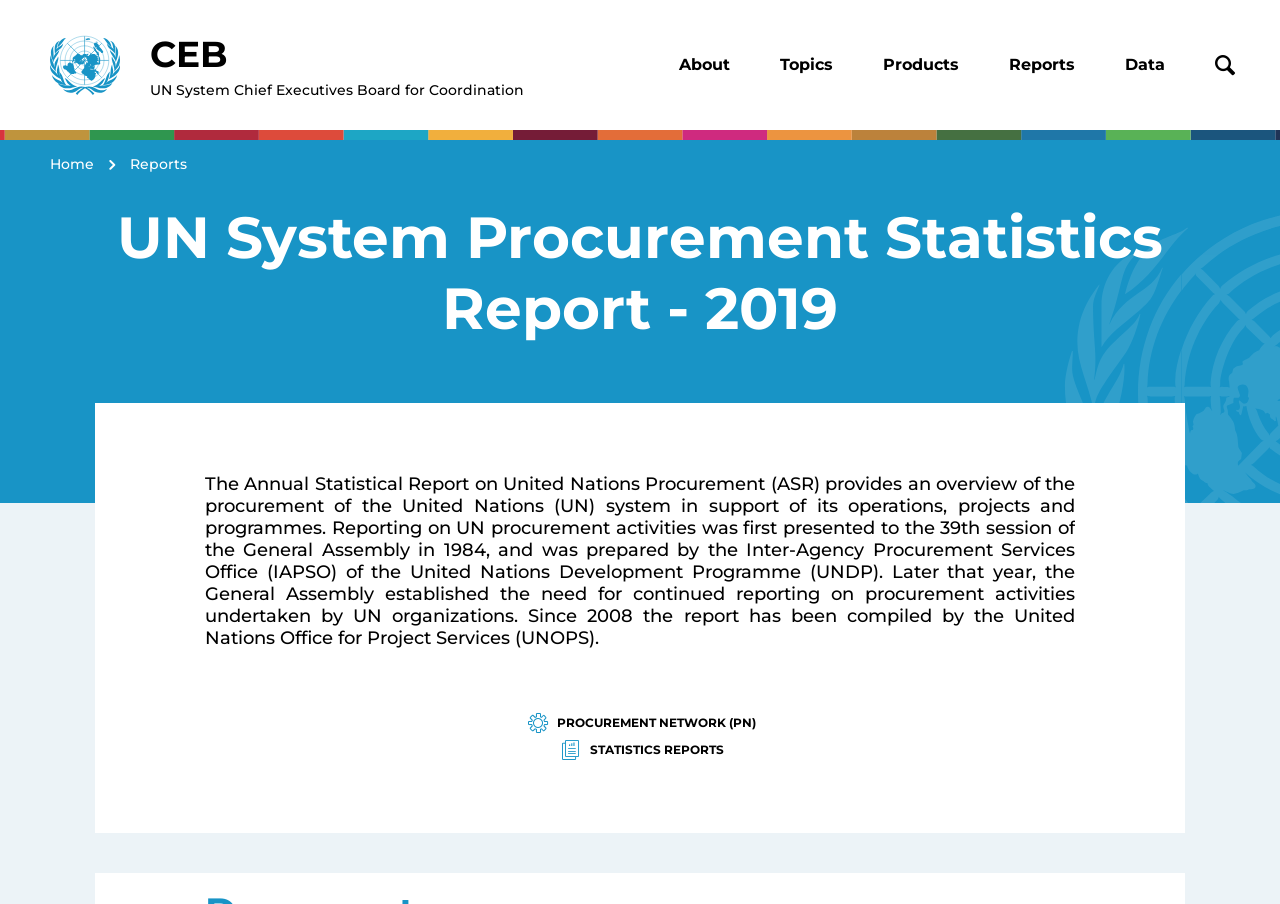Give a one-word or short phrase answer to the question: 
What is the logo of the UN System Chief Executives Board for Coordination?

UN System Chief Executives Board for Coordination - logo